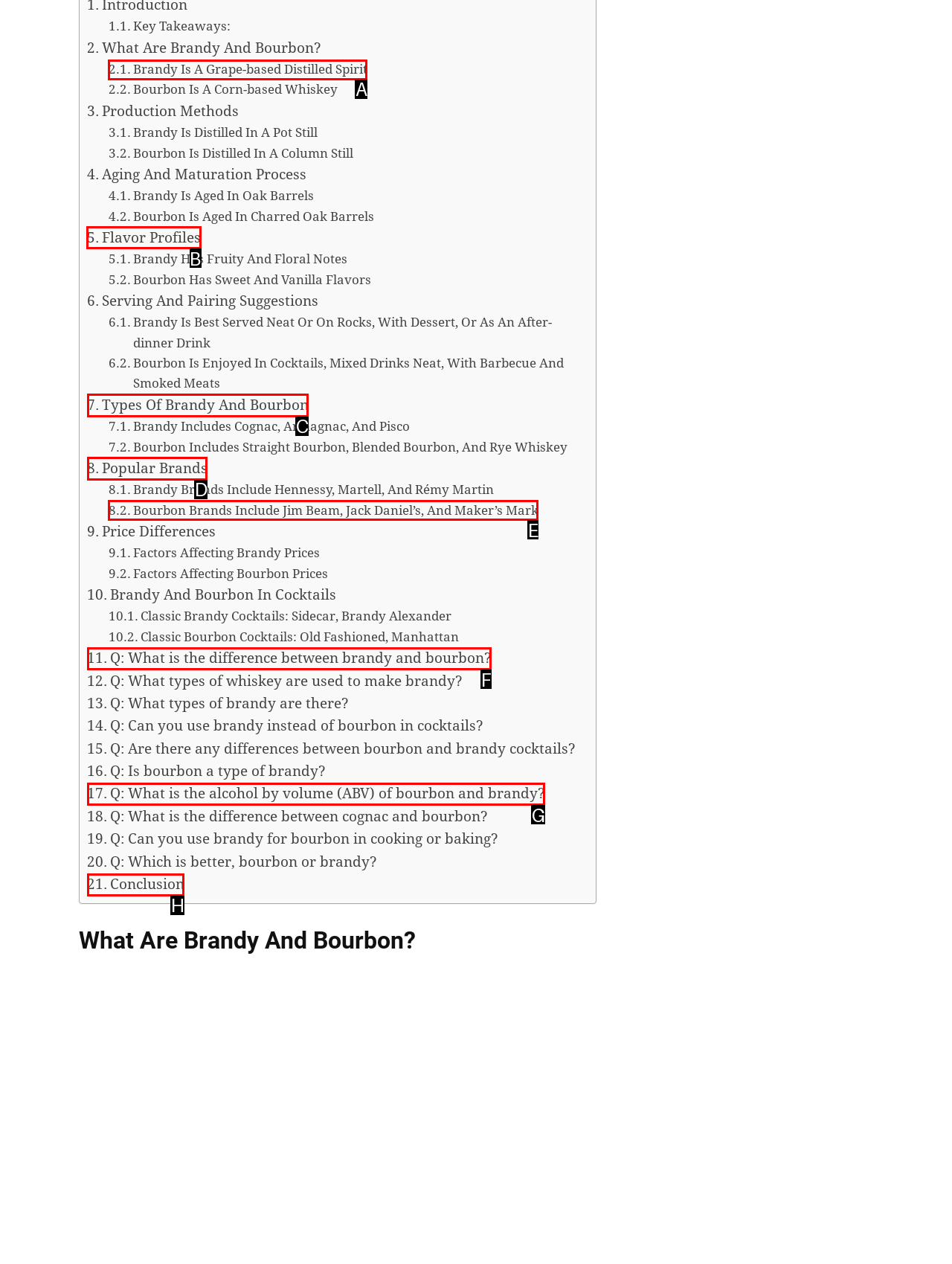Please indicate which HTML element to click in order to fulfill the following task: Learn about 'Flavor Profiles' Respond with the letter of the chosen option.

B